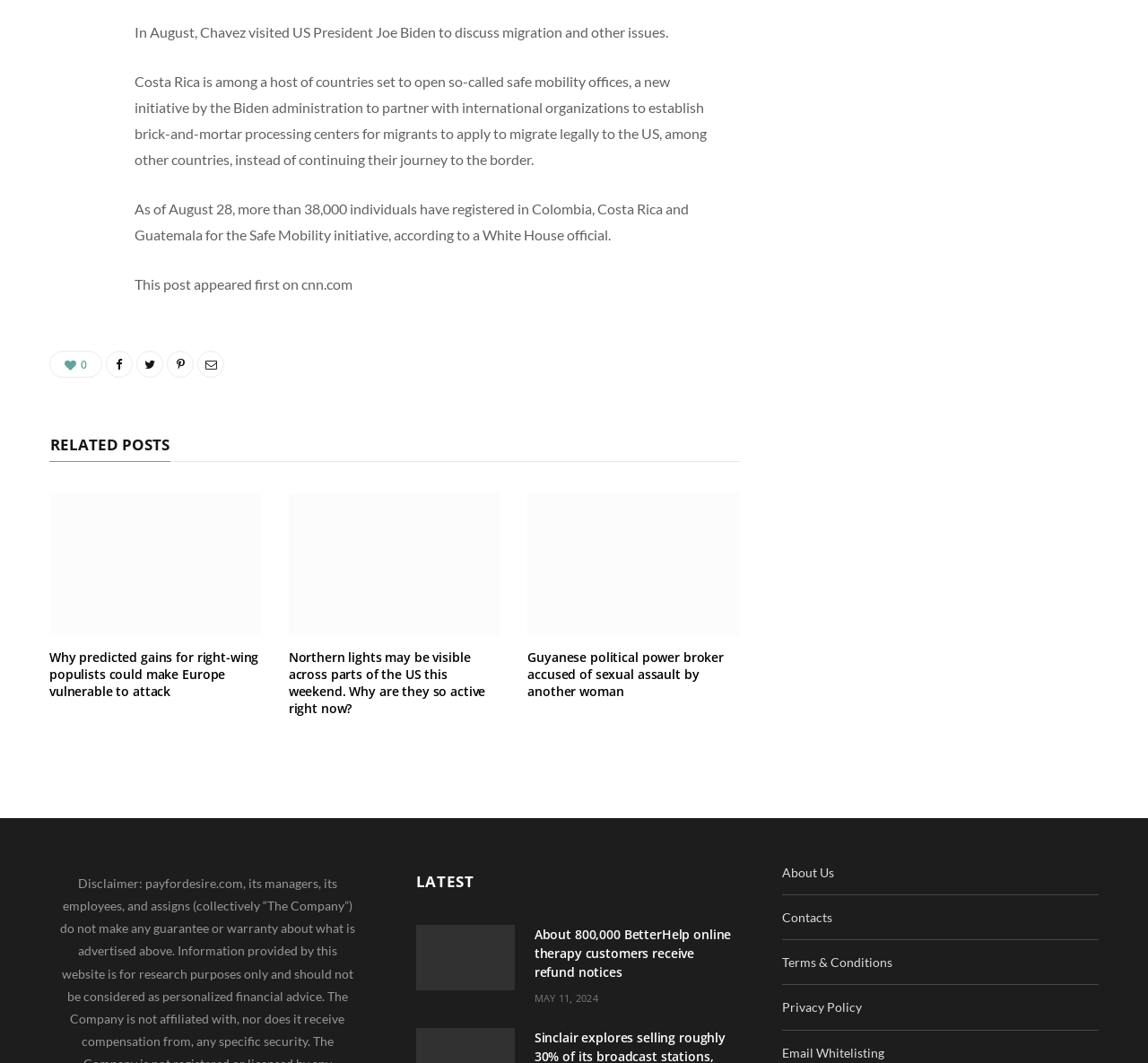Determine the bounding box coordinates of the clickable element to achieve the following action: 'Read the article about safe mobility initiative'. Provide the coordinates as four float values between 0 and 1, formatted as [left, top, right, bottom].

[0.117, 0.068, 0.616, 0.158]